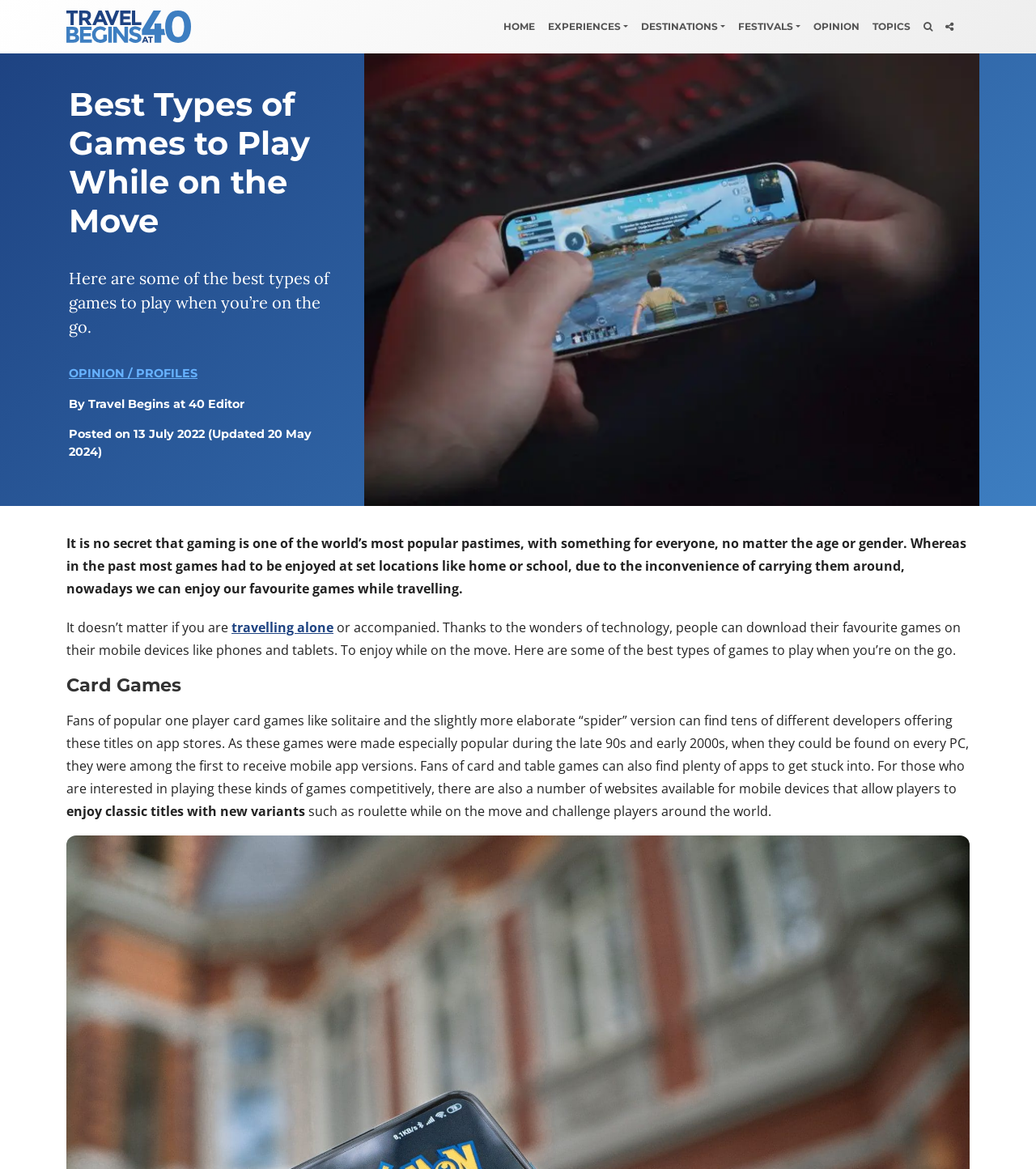Identify the bounding box coordinates of the element to click to follow this instruction: 'Read the article by Travel Begins at 40 Editor'. Ensure the coordinates are four float values between 0 and 1, provided as [left, top, right, bottom].

[0.085, 0.339, 0.236, 0.352]